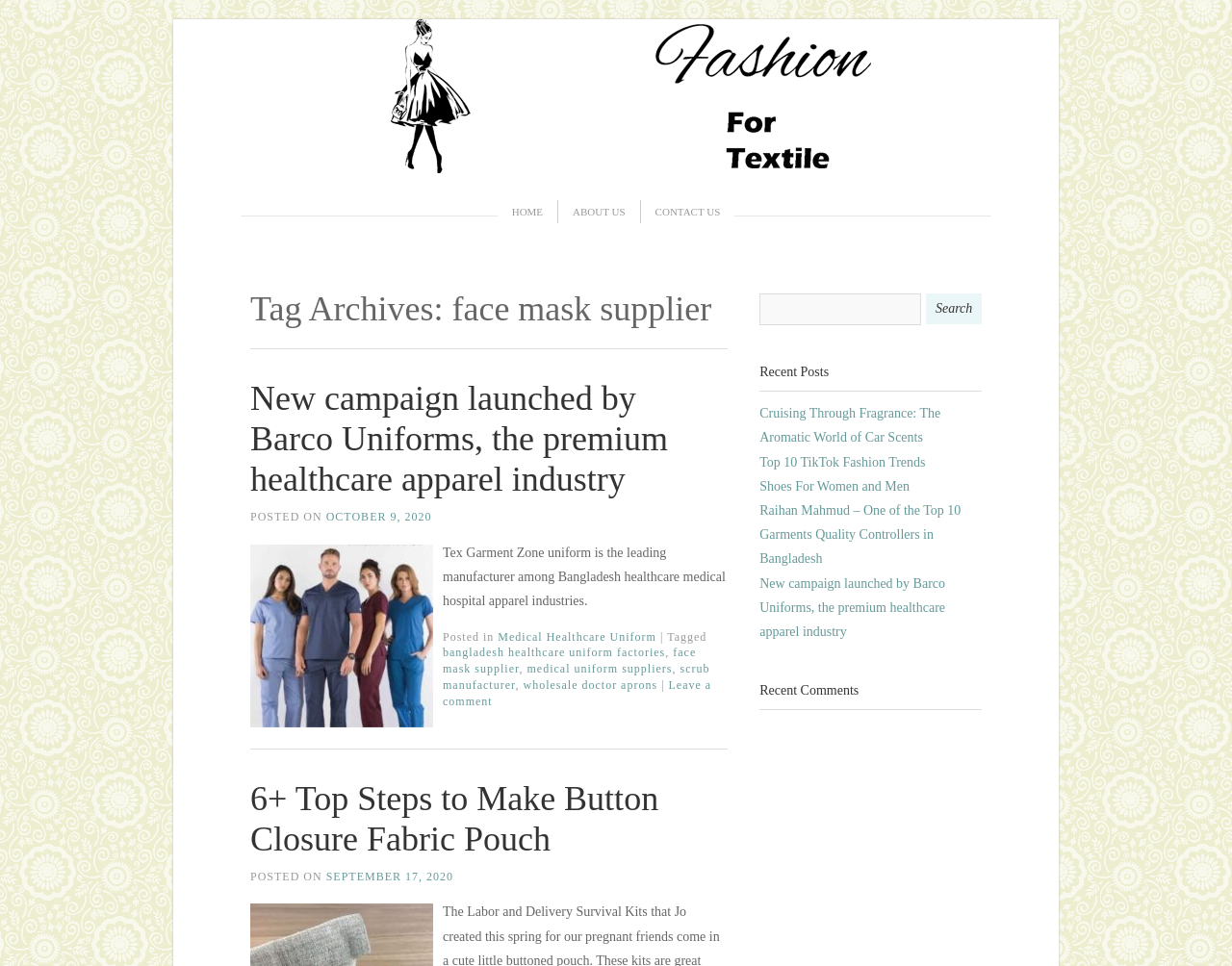Please find the bounding box coordinates of the element that needs to be clicked to perform the following instruction: "Download the MP3 file". The bounding box coordinates should be four float numbers between 0 and 1, represented as [left, top, right, bottom].

None